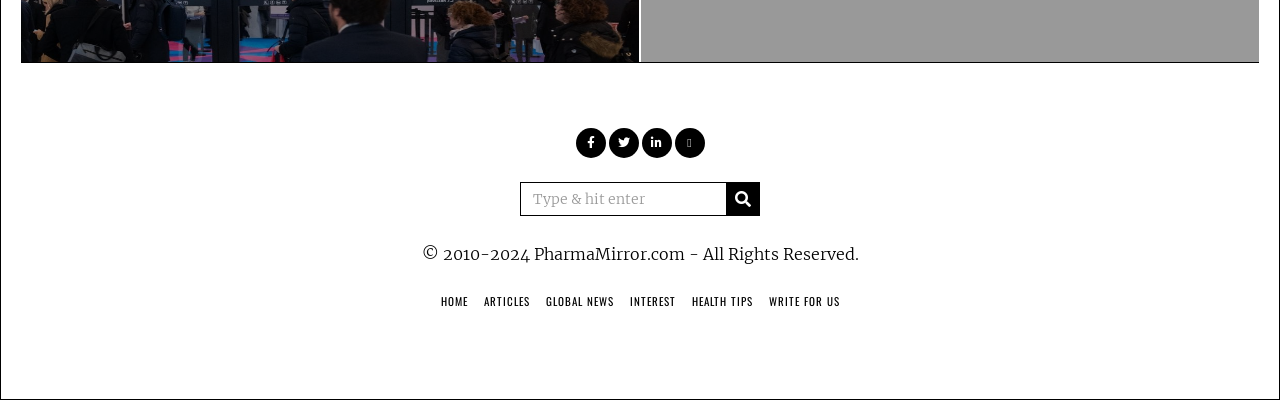What is the function of the button next to the search box?
Provide an in-depth answer to the question, covering all aspects.

The button next to the search box has an icon '', which is commonly used for search functionality, indicating that it is a search button.